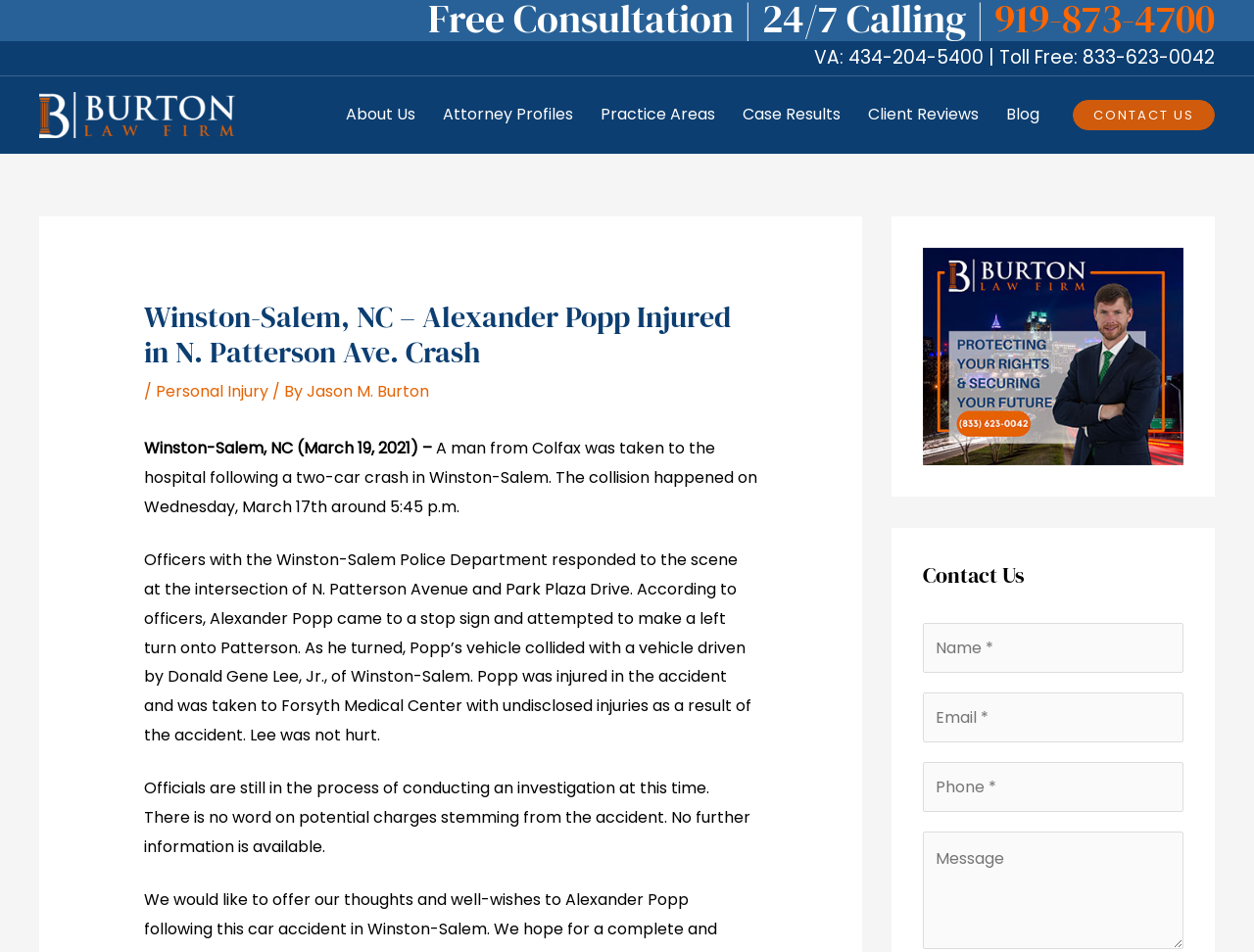Respond with a single word or phrase to the following question:
What is the location of the car crash?

Winston-Salem